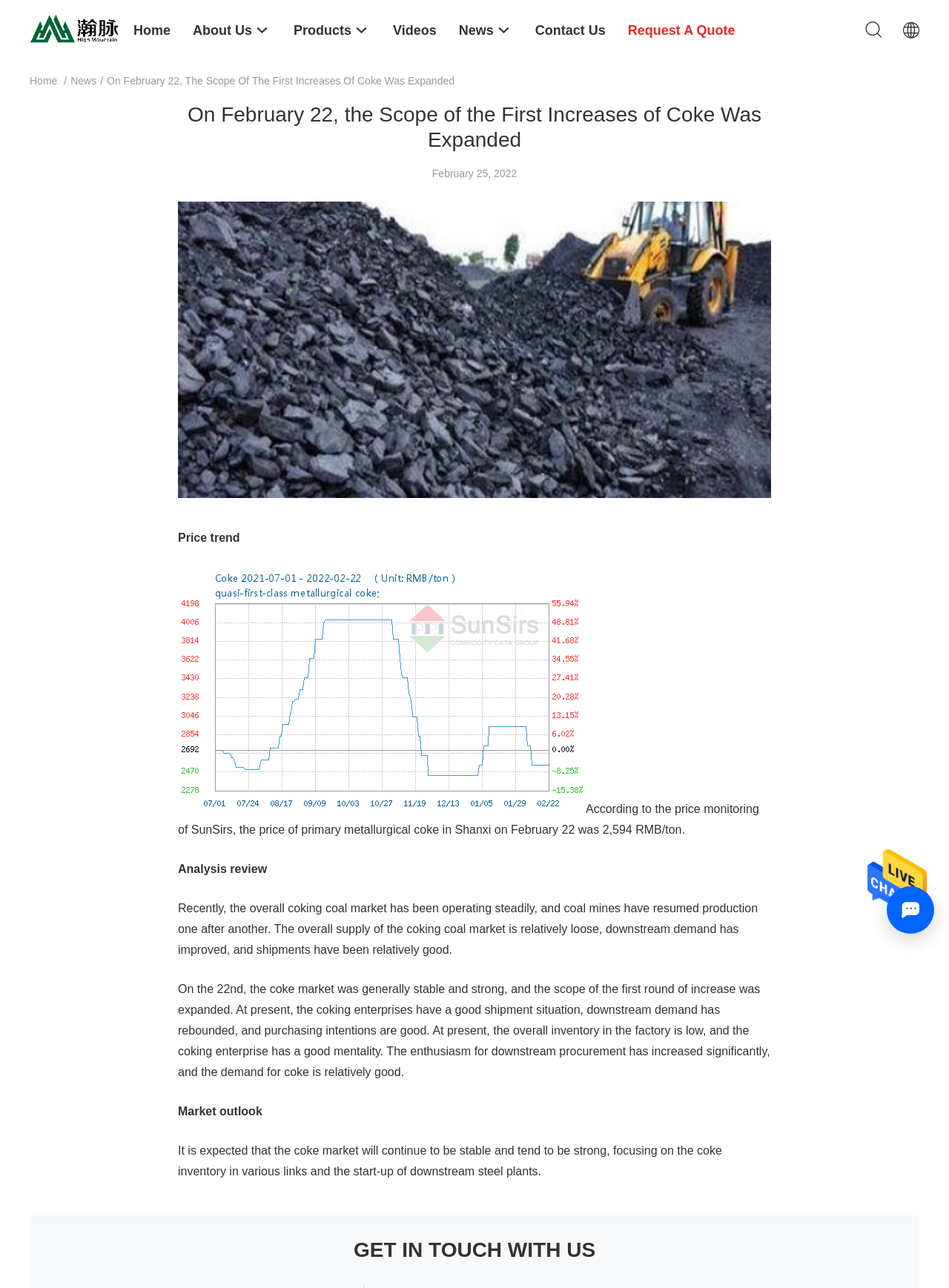Elaborate on the information and visuals displayed on the webpage.

The webpage is about China Wuxi High Mountain Hi-tech Development Co.,Ltd's latest company news, specifically about the expansion of the first increases of coke on February 22. 

At the top right corner, there is a "Send Message" link accompanied by an image. On the top left, the company's name "Wuxi High Mountain Hi-tech Development Co.,Ltd" is displayed as a link with an image. 

Below the company name, there is a navigation menu with links to "Home", "About Us", "Products", "Videos", "News", "Contact Us", and "Request A Quote". 

The main content of the webpage is a news article with a heading "On February 22, the Scope of the First Increases of Coke Was Expanded". The article is divided into sections, including "Price trend", "Analysis review", and "Market outlook". 

The article starts with a brief introduction, followed by a section on price trend, which mentions the price of primary metallurgical coke in Shanxi on February 22. The analysis review section discusses the overall coking coal market, and the market outlook section predicts that the coke market will continue to be stable and tend to be strong. 

On the right side of the article, there is a link to "Latest company news about On February 22, the Scope of the First Increases of Coke Was Expanded" with an image. 

At the bottom of the webpage, there is a section "GET IN TOUCH WITH US" and a button "Open chat window" with an image.